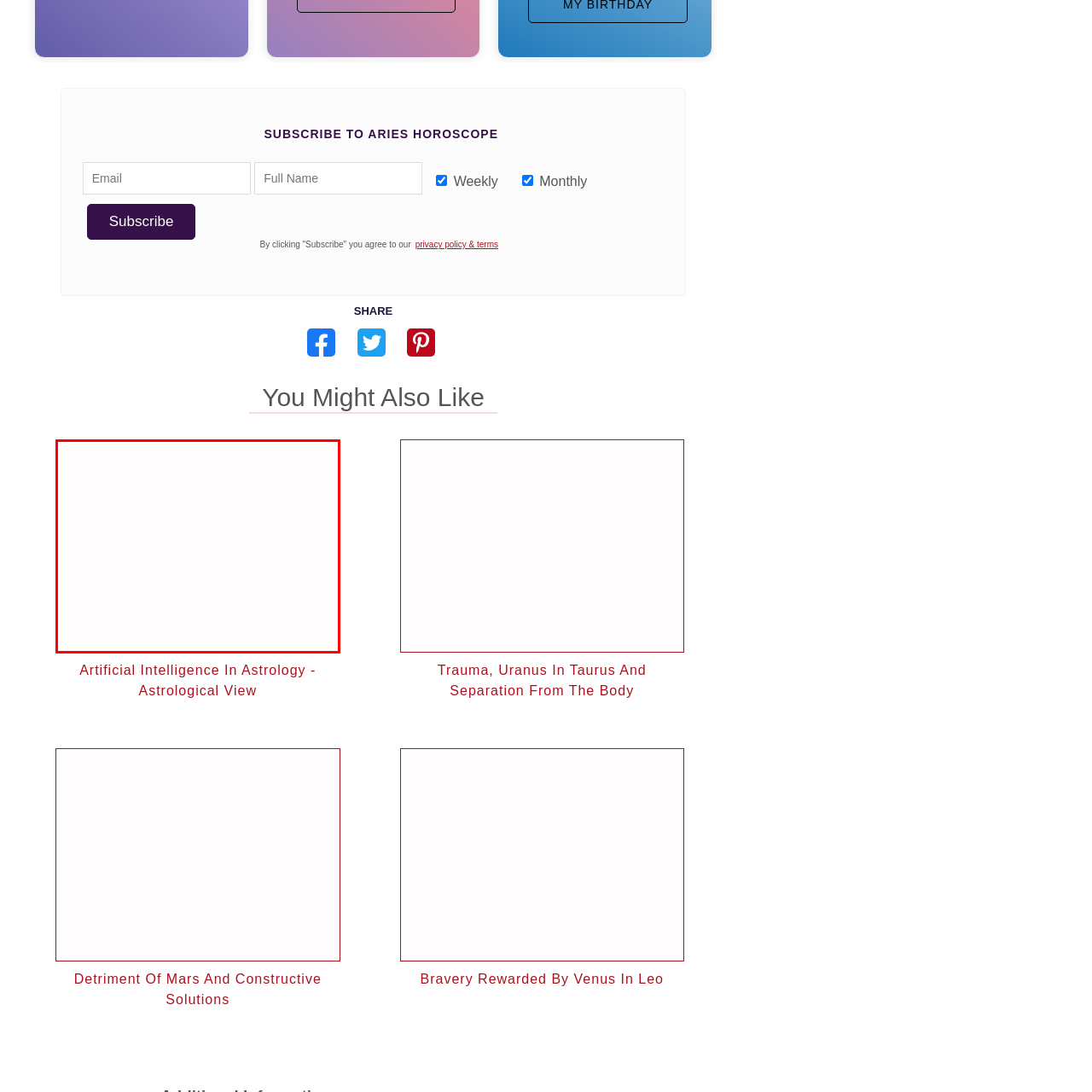Observe the image enclosed by the red rectangle, then respond to the question in one word or phrase:
What is the topic of the article?

Artificial Intelligence In Astrology